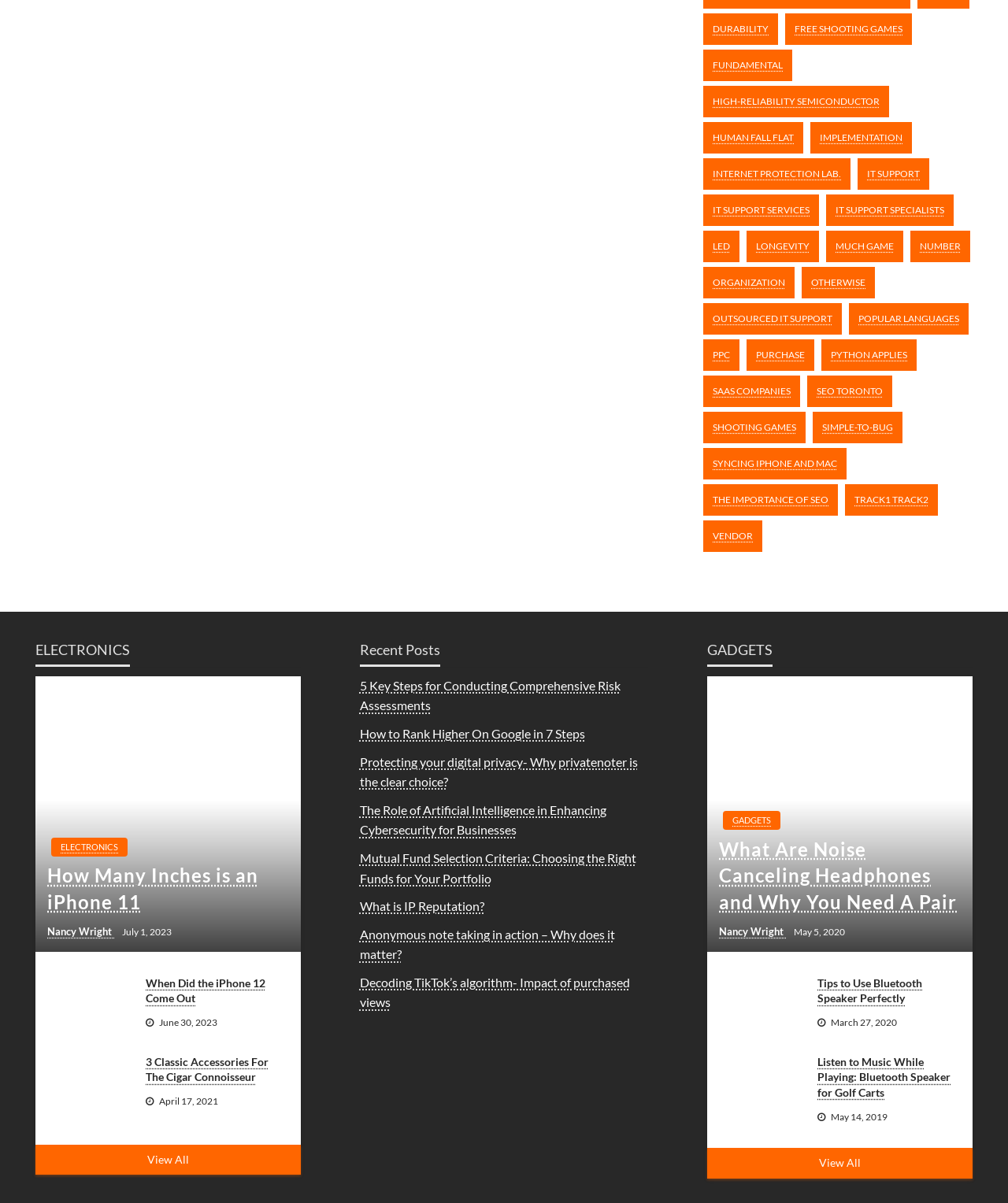Determine the bounding box coordinates for the clickable element to execute this instruction: "Read article 'How Many Inches is an iPhone 11'". Provide the coordinates as four float numbers between 0 and 1, i.e., [left, top, right, bottom].

[0.035, 0.562, 0.298, 0.791]